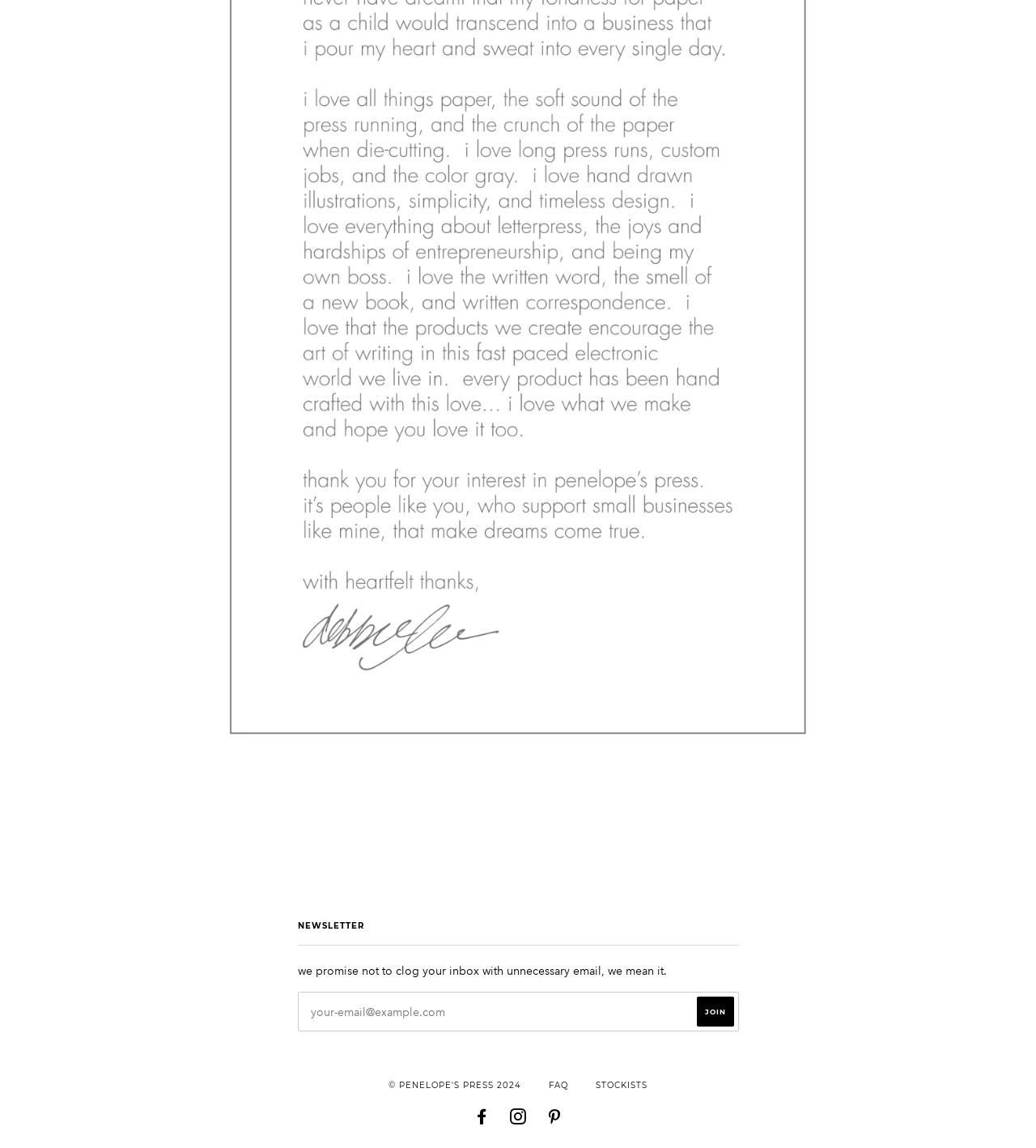Please specify the bounding box coordinates of the clickable region to carry out the following instruction: "Check stockists". The coordinates should be four float numbers between 0 and 1, in the format [left, top, right, bottom].

[0.575, 0.941, 0.625, 0.95]